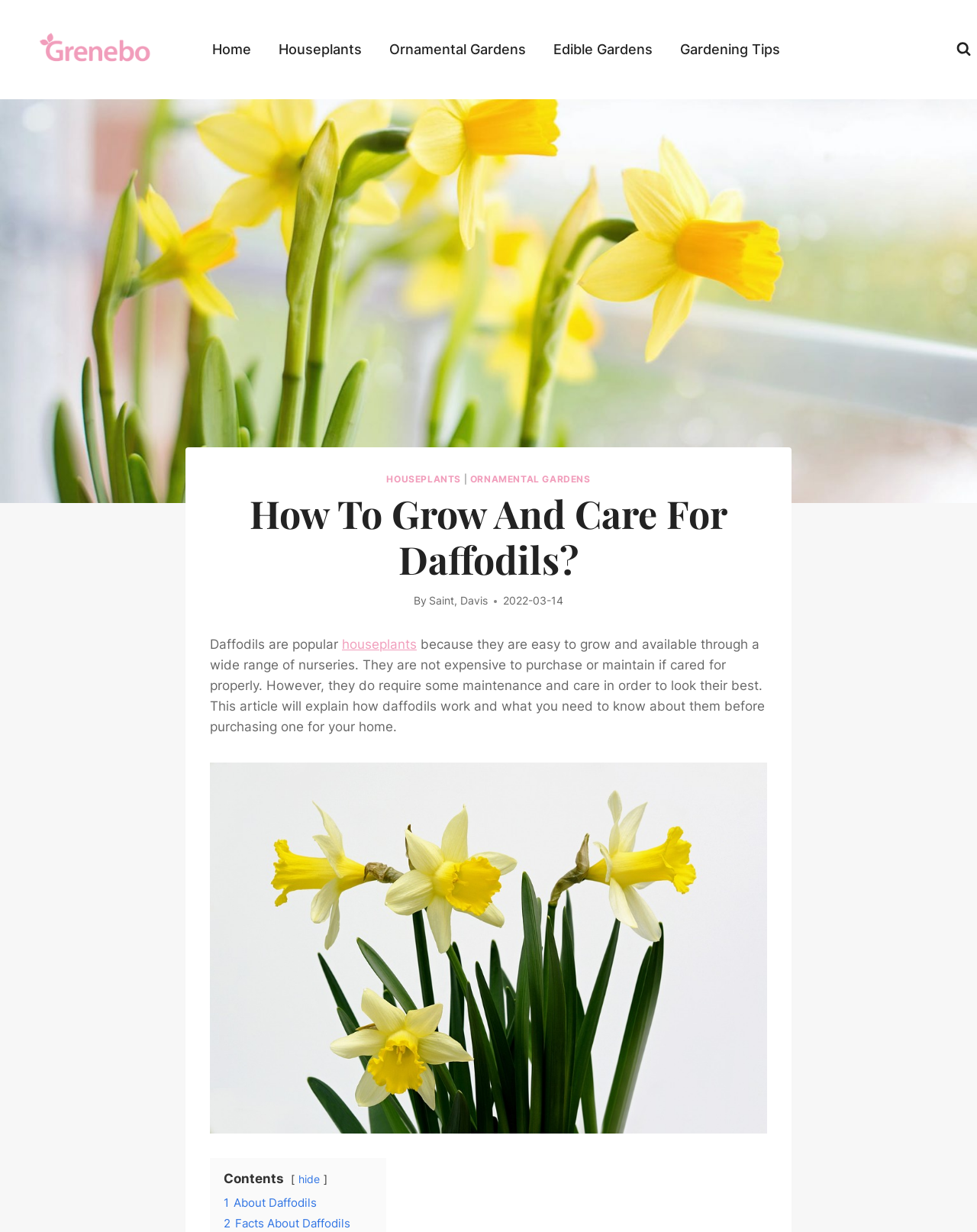Locate the UI element described by 1 About Daffodils in the provided webpage screenshot. Return the bounding box coordinates in the format (top-left x, top-left y, bottom-right x, bottom-right y), ensuring all values are between 0 and 1.

[0.229, 0.97, 0.324, 0.982]